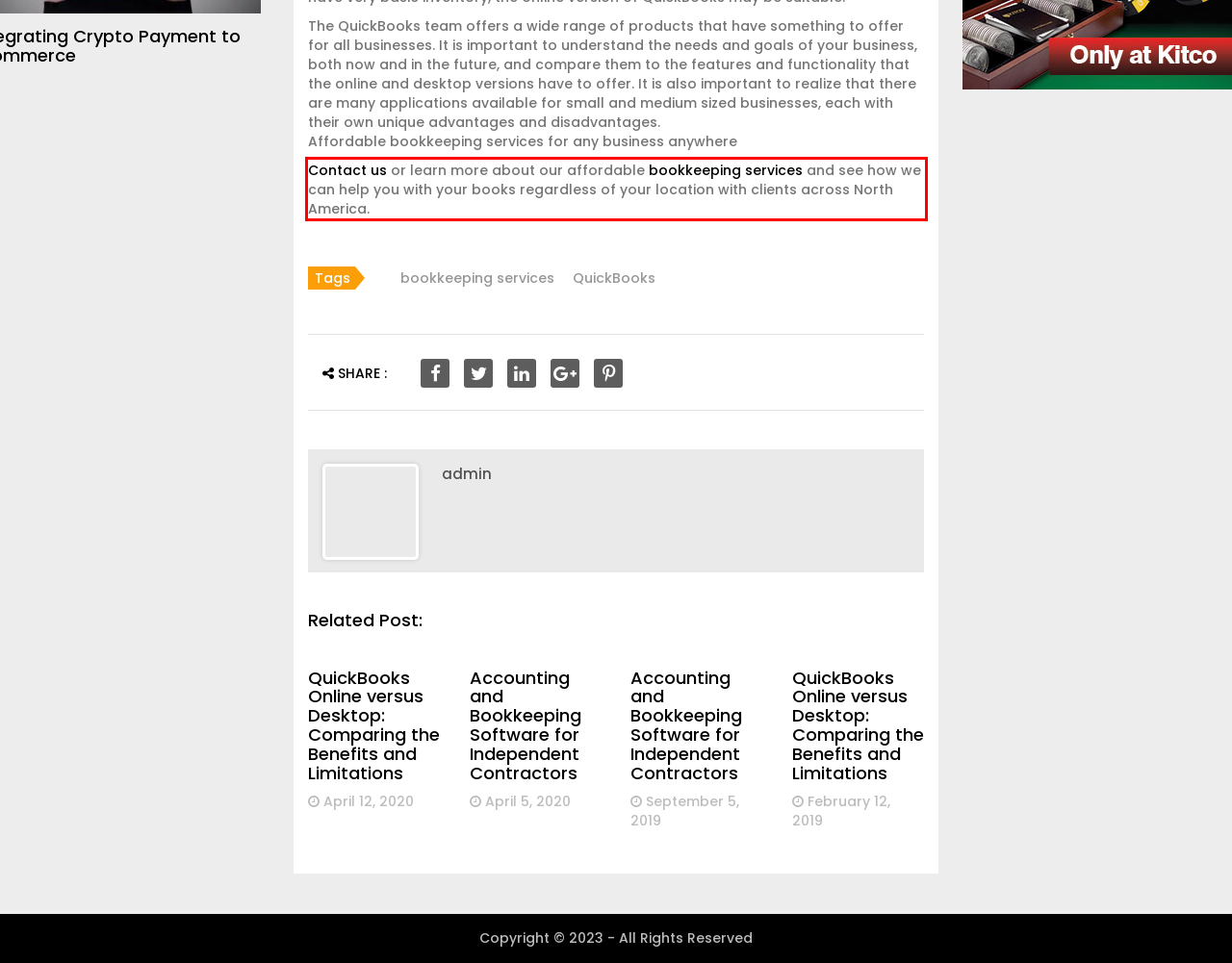You are provided with a webpage screenshot that includes a red rectangle bounding box. Extract the text content from within the bounding box using OCR.

Contact us or learn more about our affordable bookkeeping services and see how we can help you with your books regardless of your location with clients across North America.